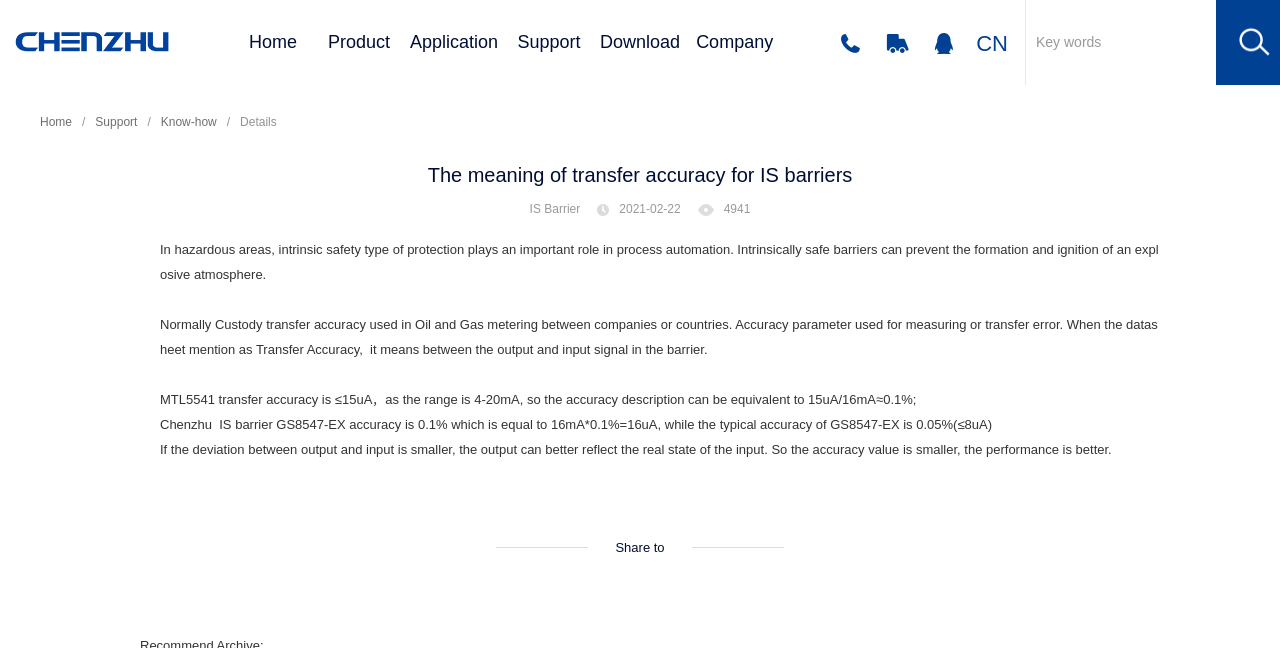Provide a brief response in the form of a single word or phrase:
How many links are there in the top navigation bar?

5